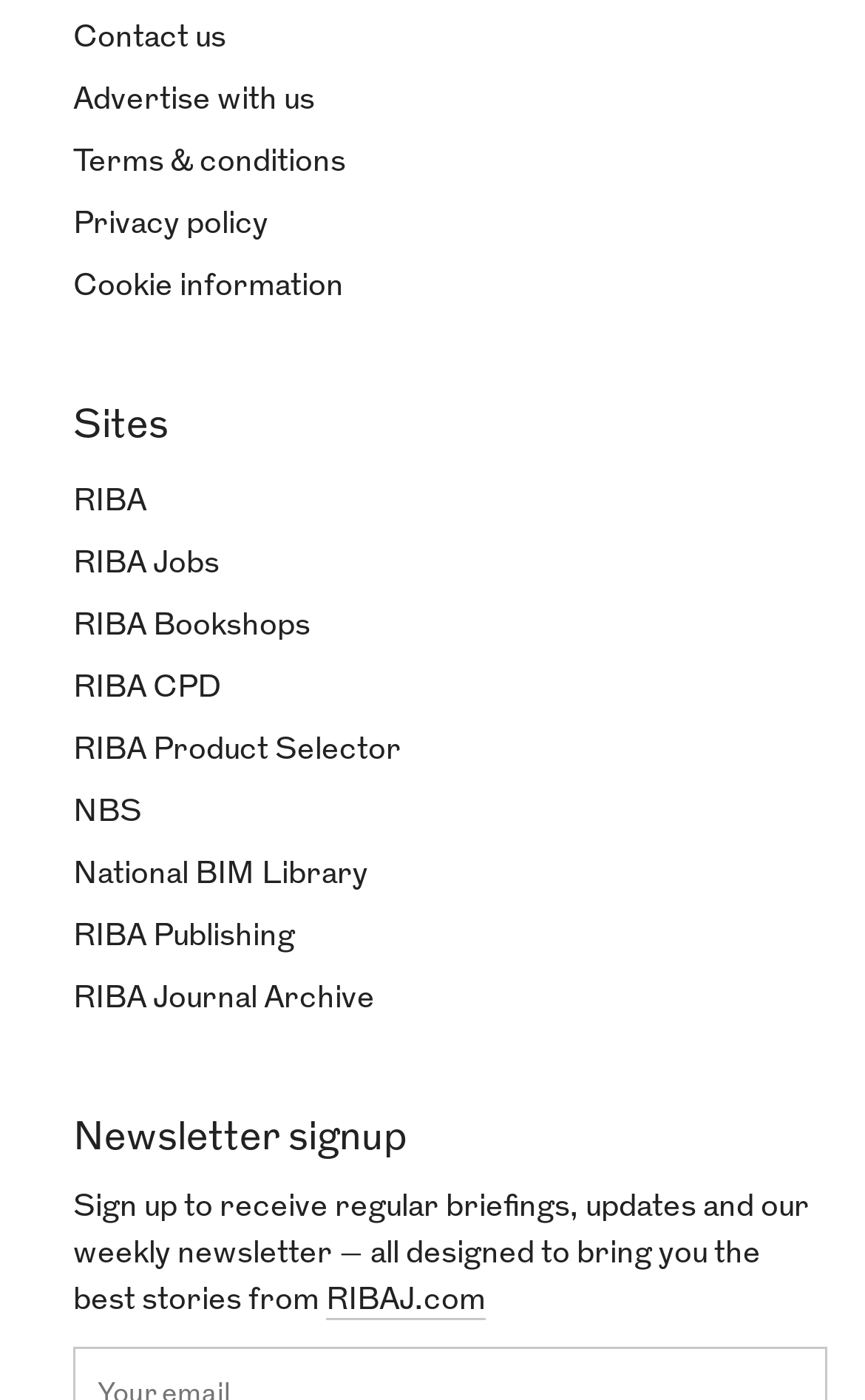Predict the bounding box of the UI element based on the description: "National BIM Library". The coordinates should be four float numbers between 0 and 1, formatted as [left, top, right, bottom].

[0.085, 0.613, 0.426, 0.637]